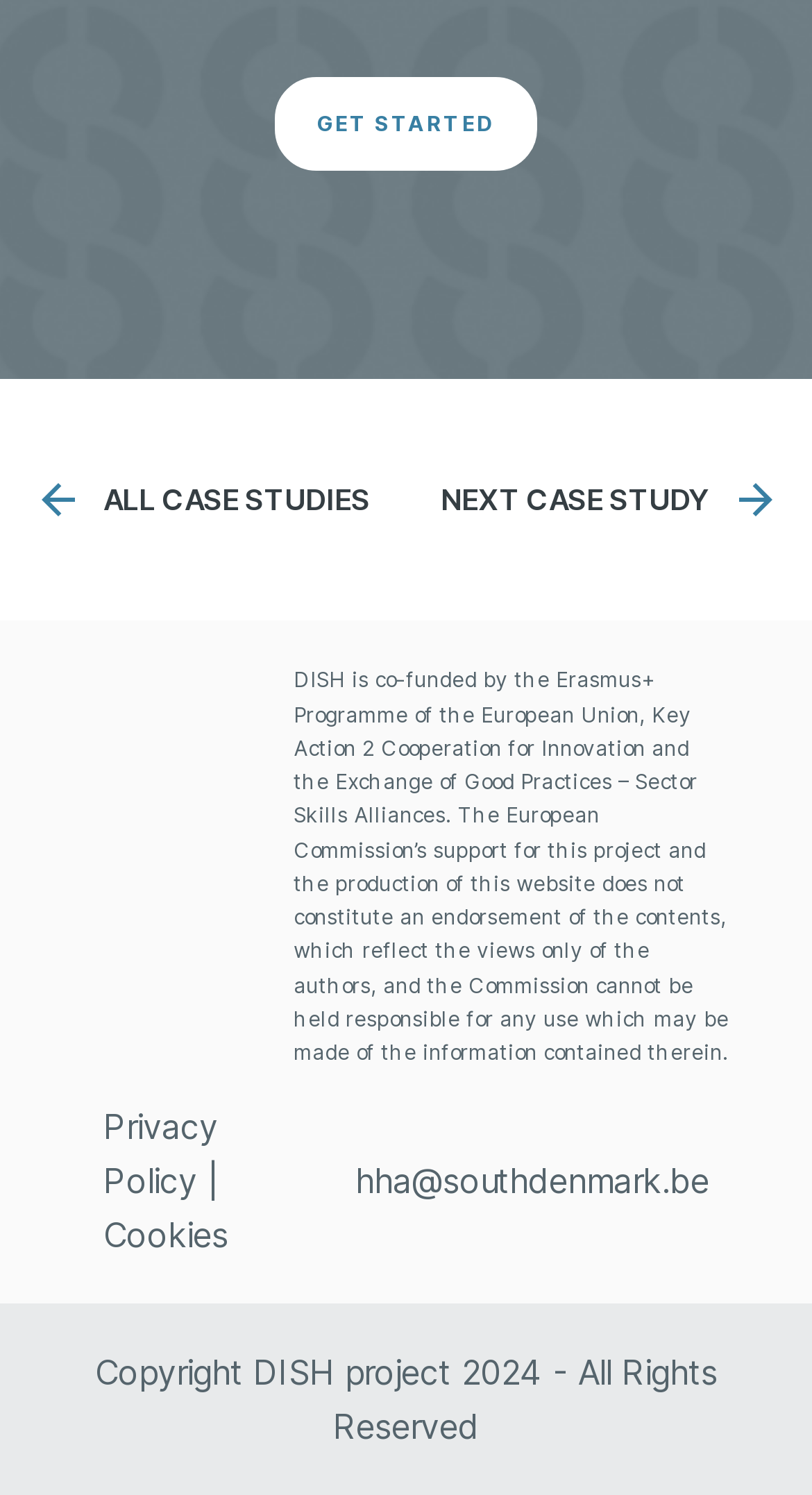What is the email address provided at the bottom of the webpage?
Using the visual information, respond with a single word or phrase.

hha@southdenmark.be